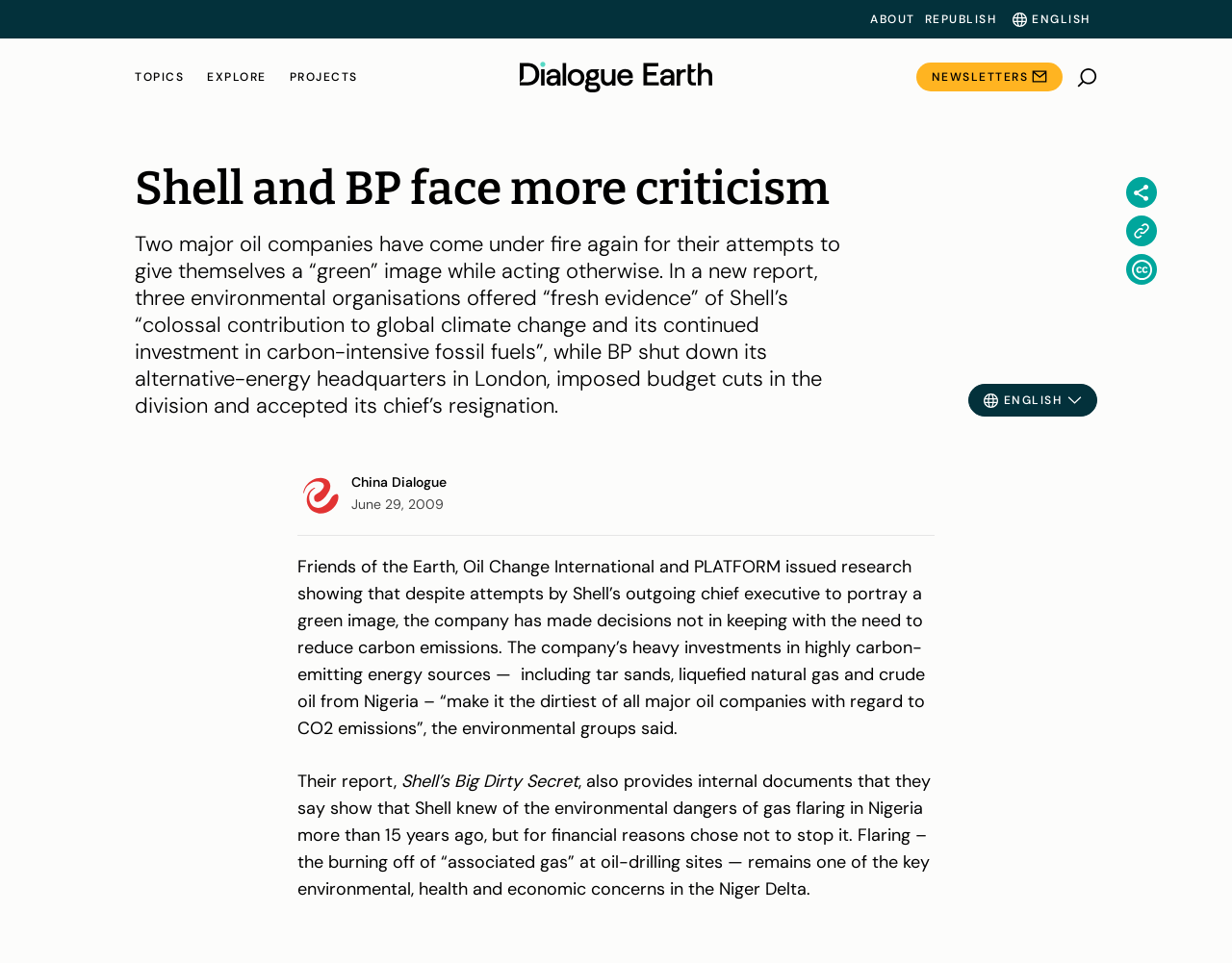Please examine the image and provide a detailed answer to the question: What is the environmental concern in the Niger Delta?

According to the webpage, gas flaring, which is the burning off of 'associated gas' at oil-drilling sites, remains one of the key environmental, health, and economic concerns in the Niger Delta.